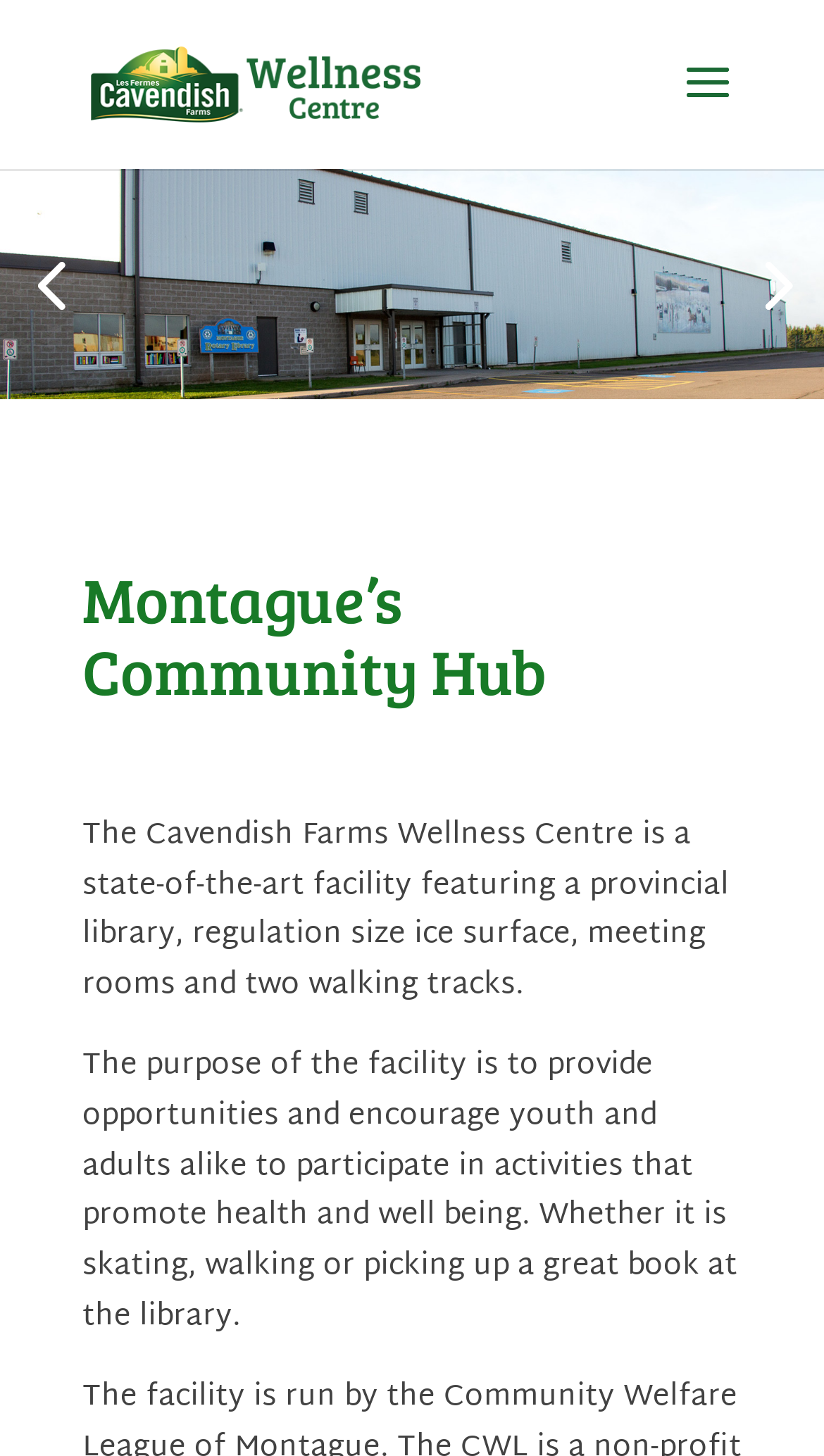What is the name of the community hub?
Answer the question using a single word or phrase, according to the image.

Cavendish Farms Wellness Centre